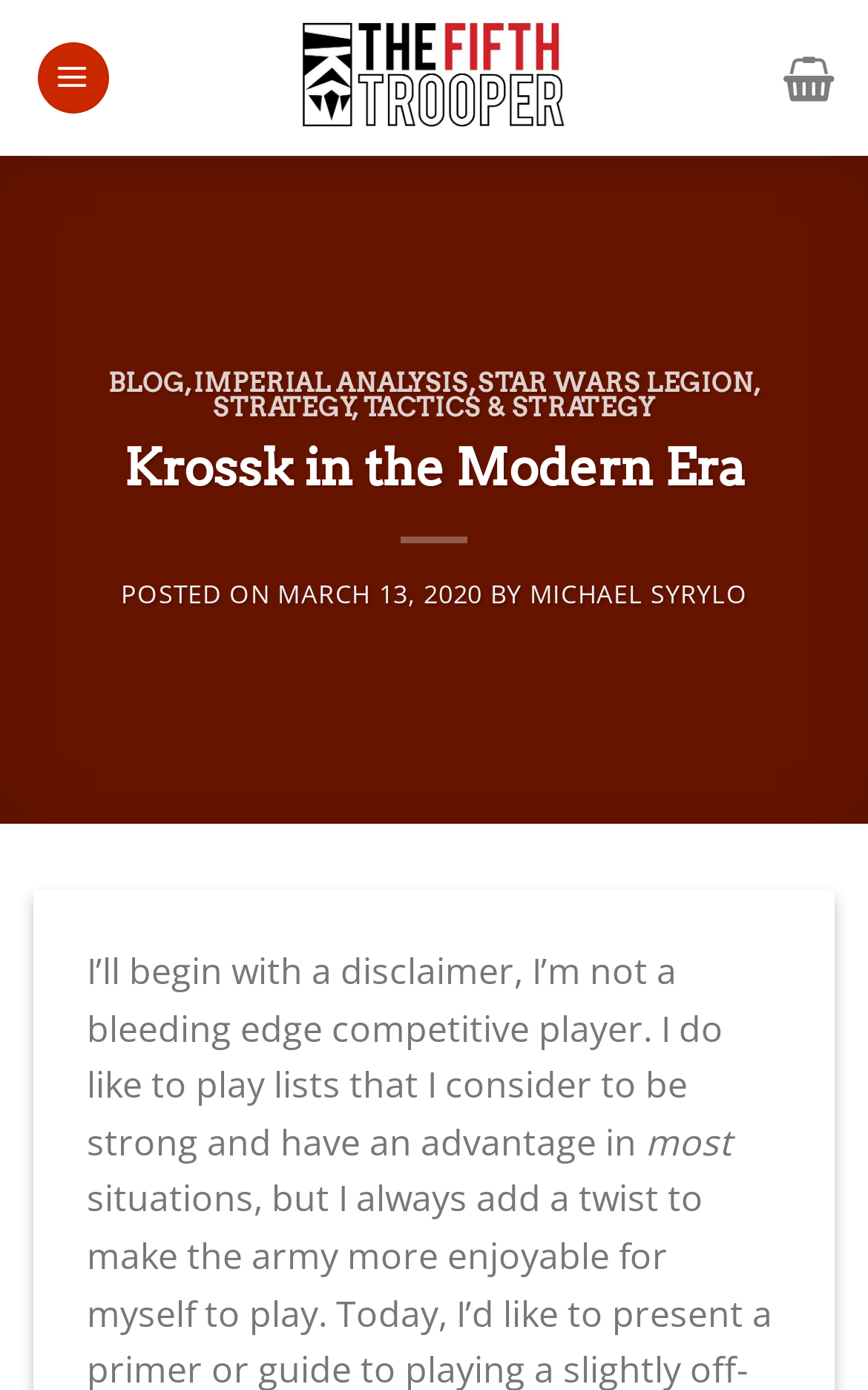Given the webpage screenshot and the description, determine the bounding box coordinates (top-left x, top-left y, bottom-right x, bottom-right y) that define the location of the UI element matching this description: Imperial Analysis

[0.223, 0.264, 0.54, 0.286]